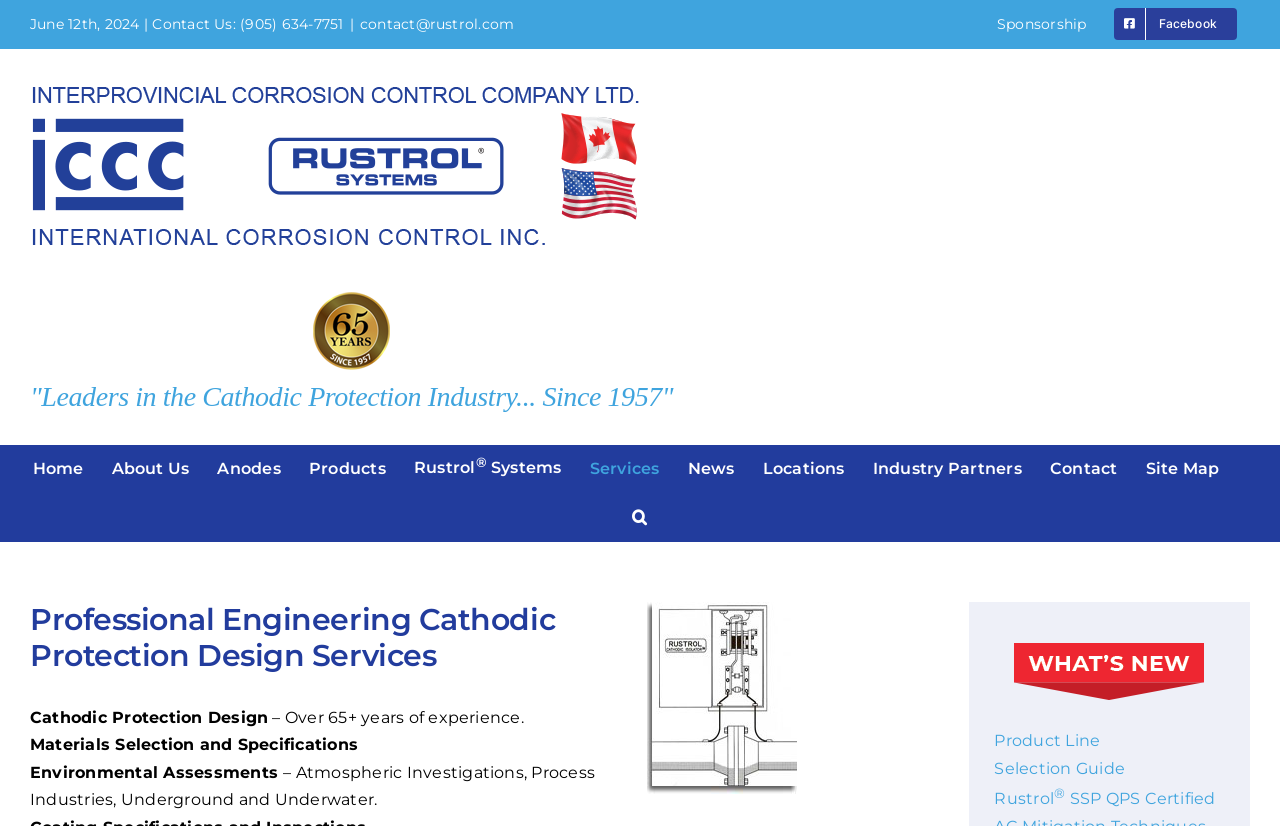Provide the bounding box coordinates for the UI element that is described by this text: "Sponsorship". The coordinates should be in the form of four float numbers between 0 and 1: [left, top, right, bottom].

[0.769, 0.0, 0.859, 0.058]